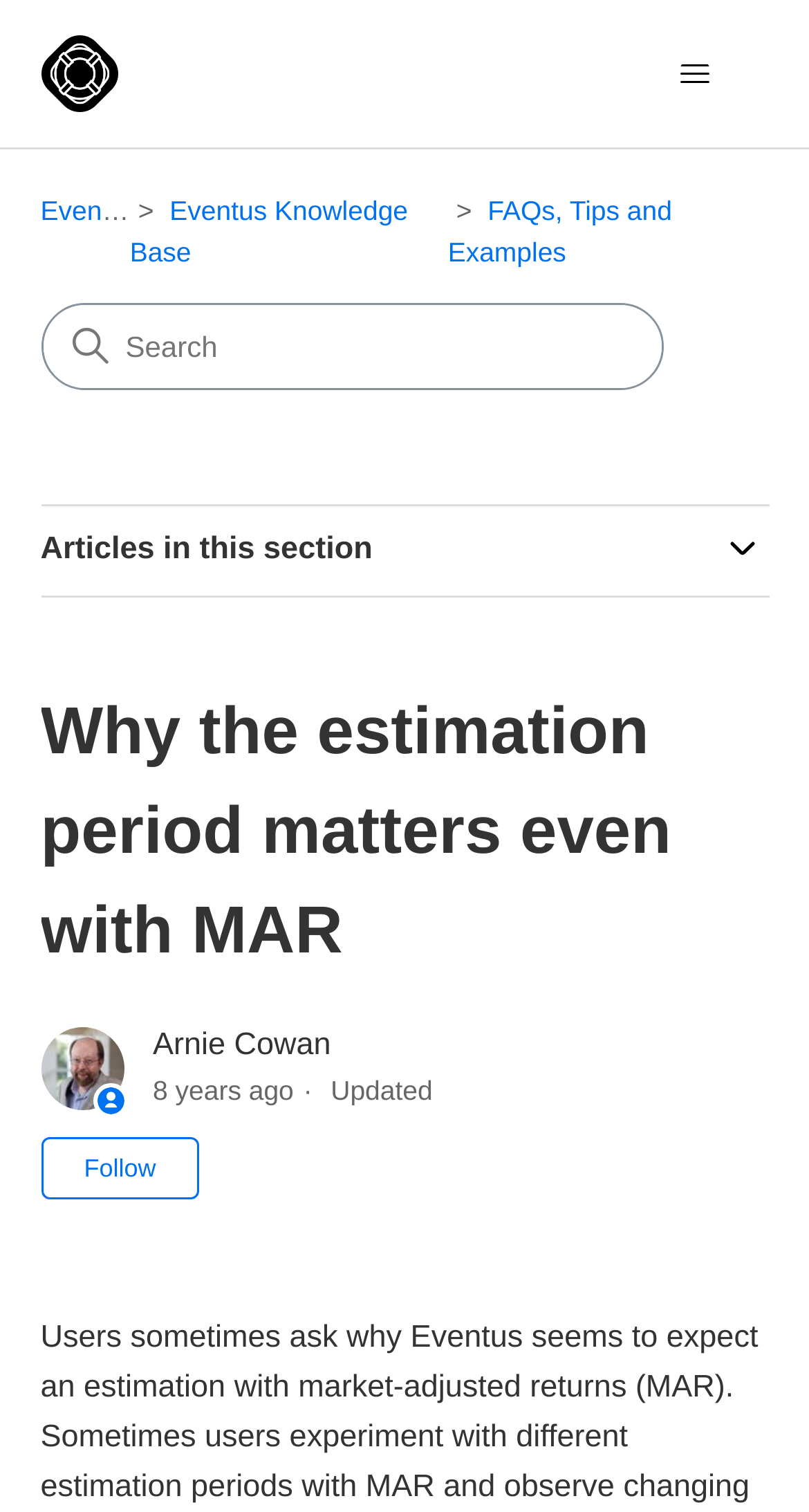Your task is to find and give the main heading text of the webpage.

Why the estimation period matters even with MAR